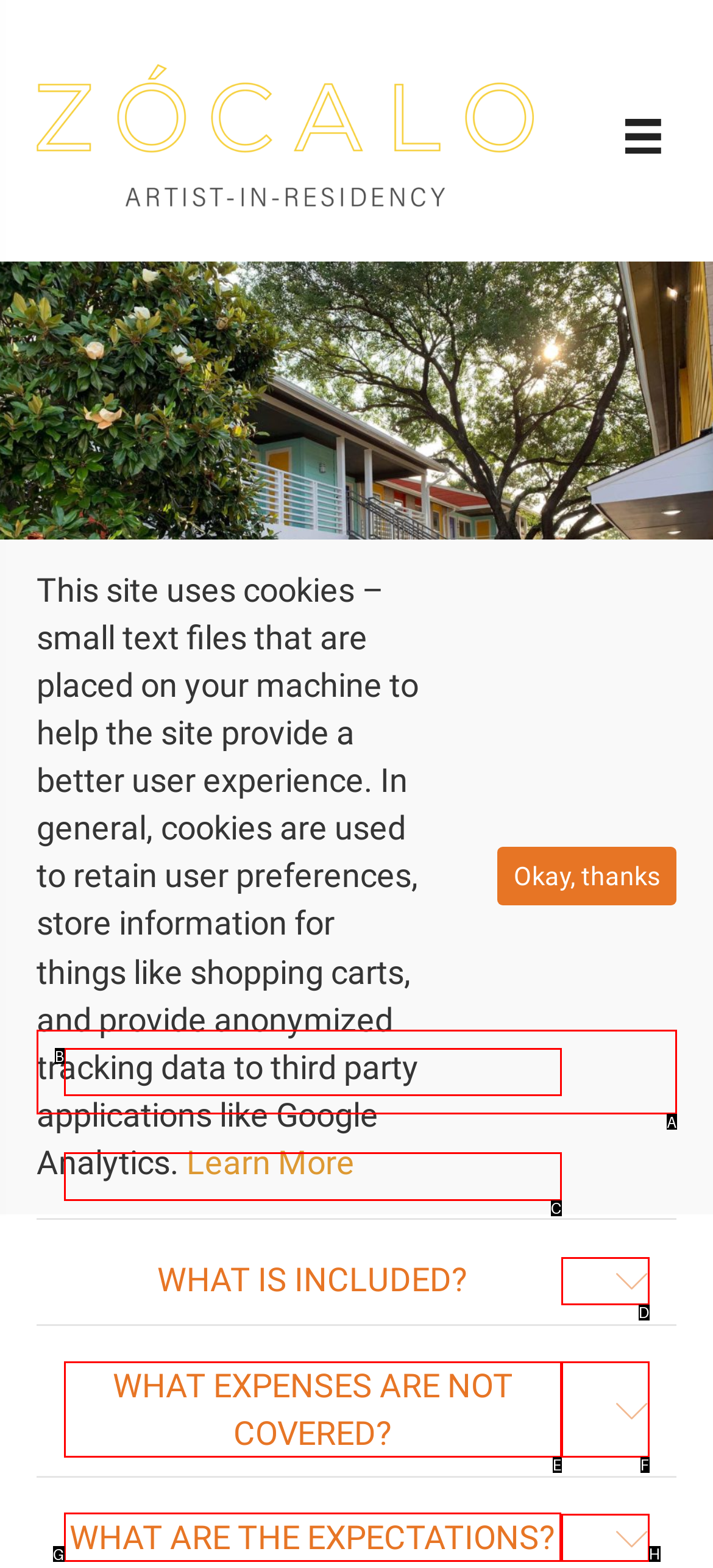Identify the appropriate choice to fulfill this task: Click the WHAT ARE THE EXPECTATIONS? tab
Respond with the letter corresponding to the correct option.

G